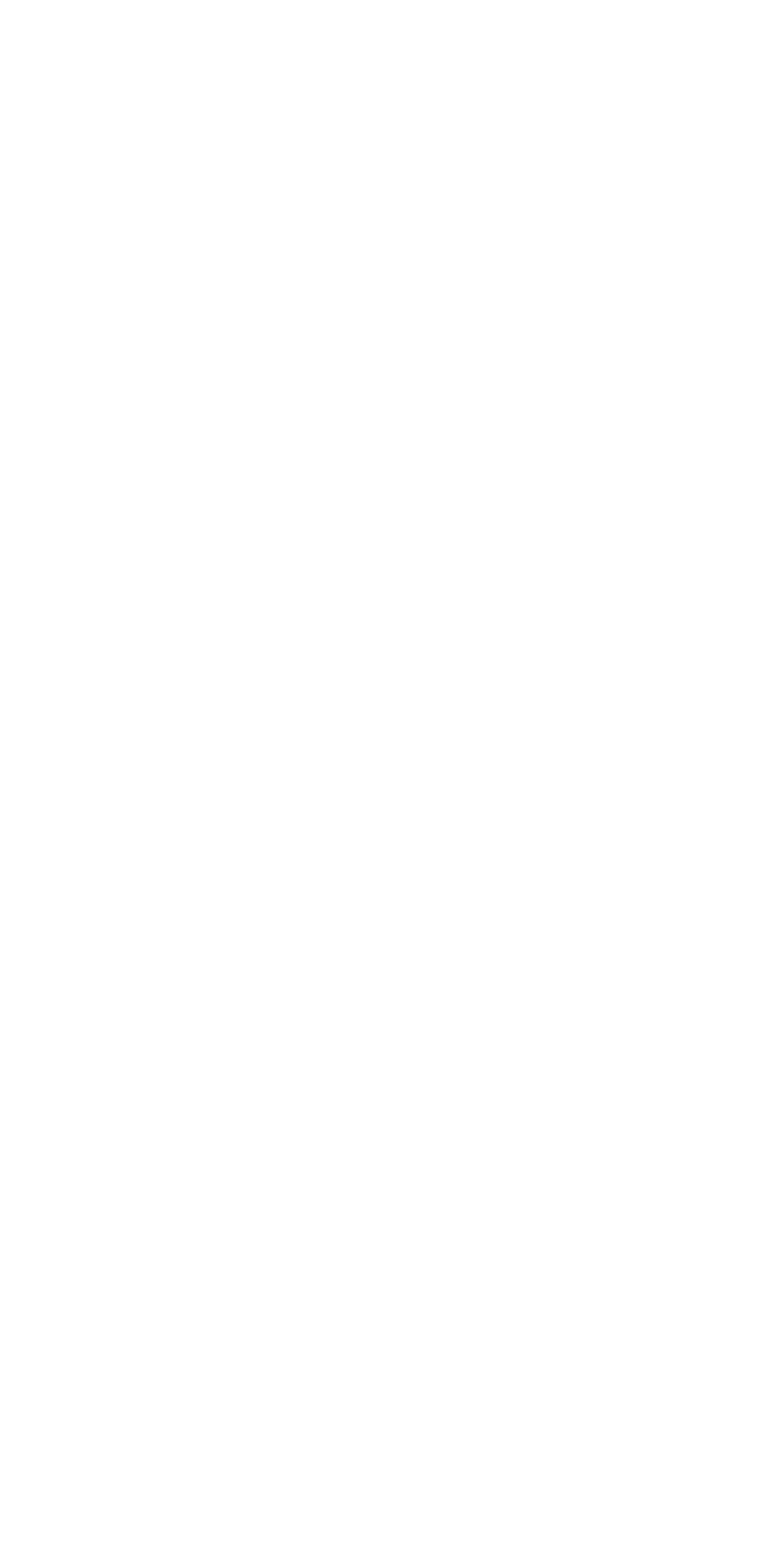Pinpoint the bounding box coordinates of the area that must be clicked to complete this instruction: "Explore RPG".

None